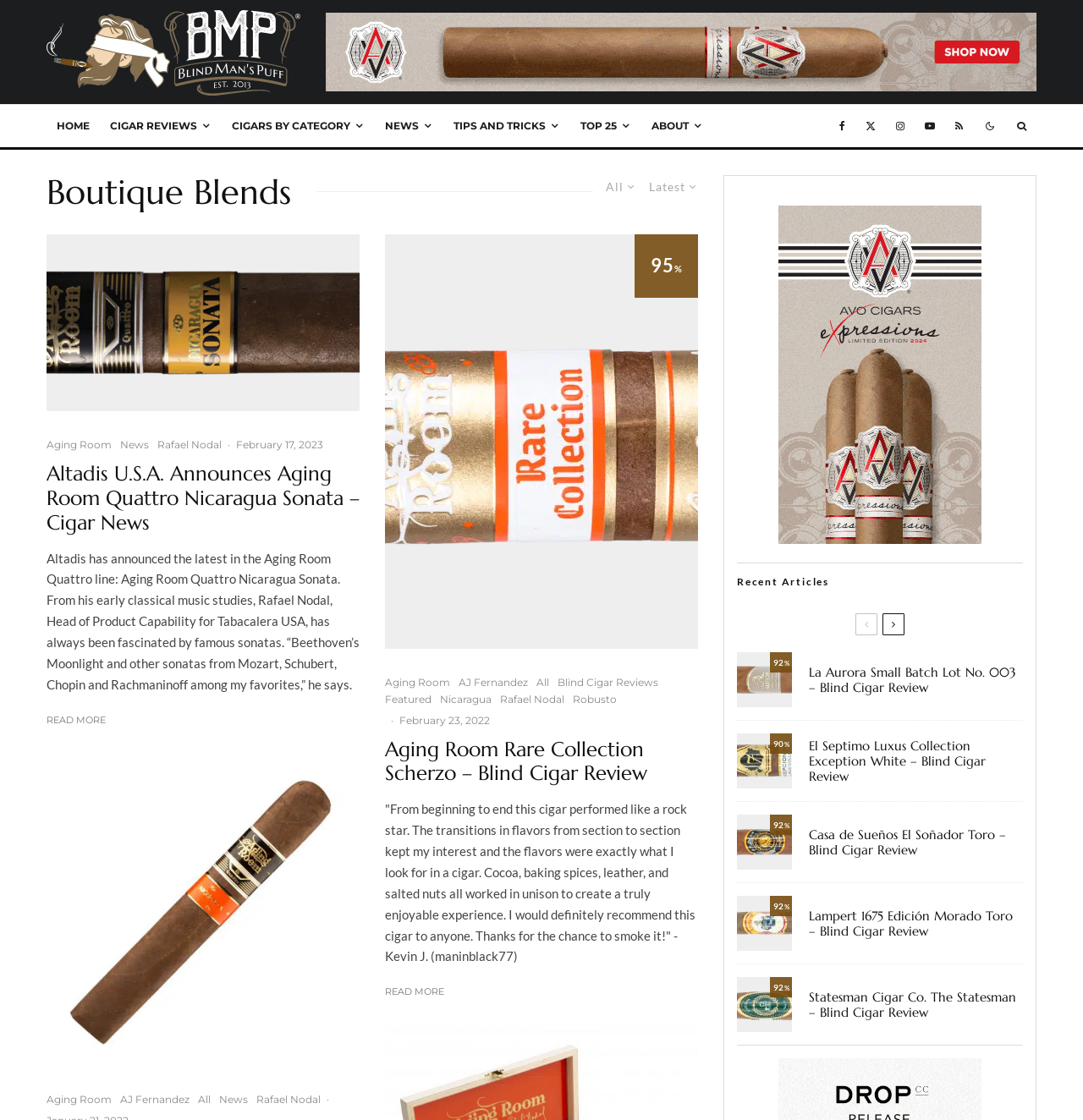Answer the question in a single word or phrase:
How many articles are there on the webpage?

At least 5